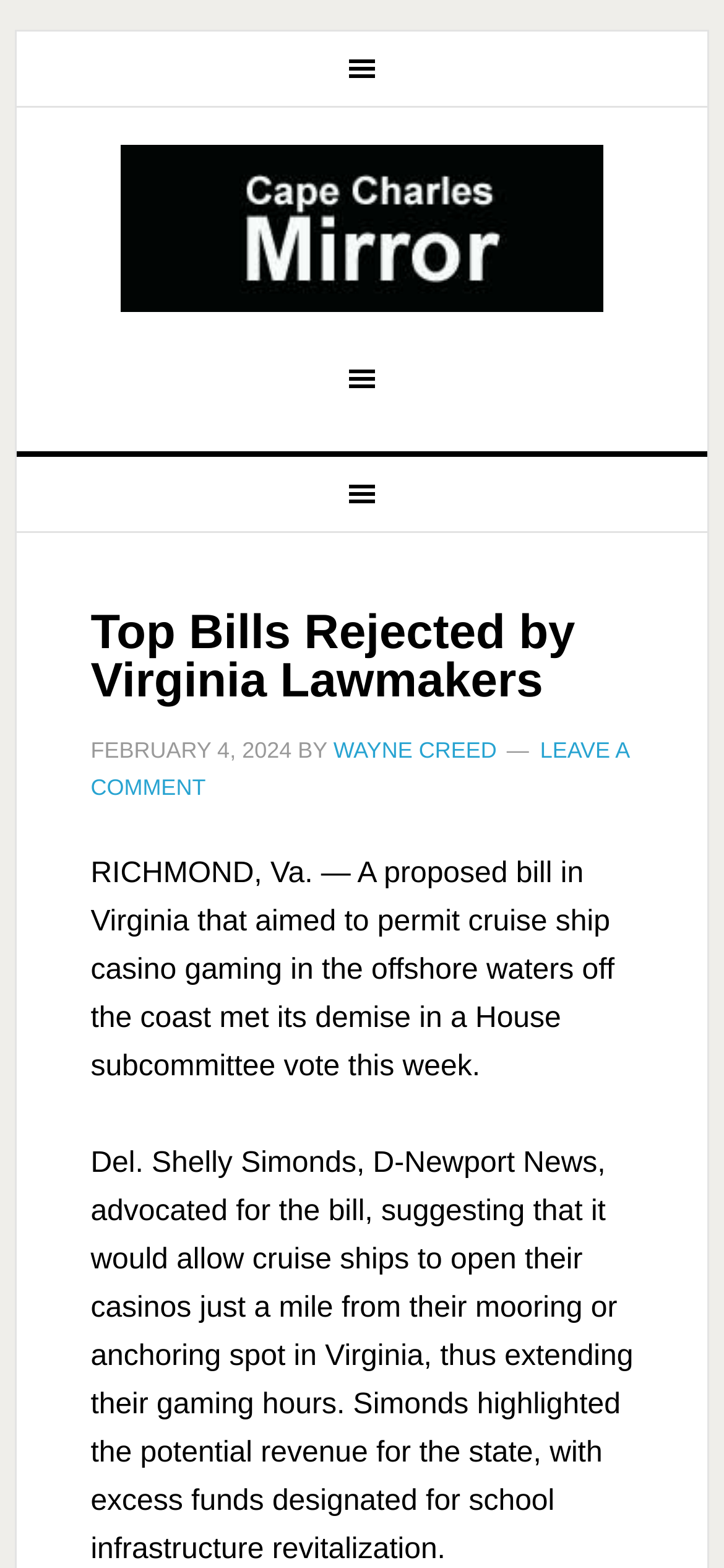Provide the bounding box coordinates for the specified HTML element described in this description: "Leave a Comment". The coordinates should be four float numbers ranging from 0 to 1, in the format [left, top, right, bottom].

[0.125, 0.47, 0.869, 0.51]